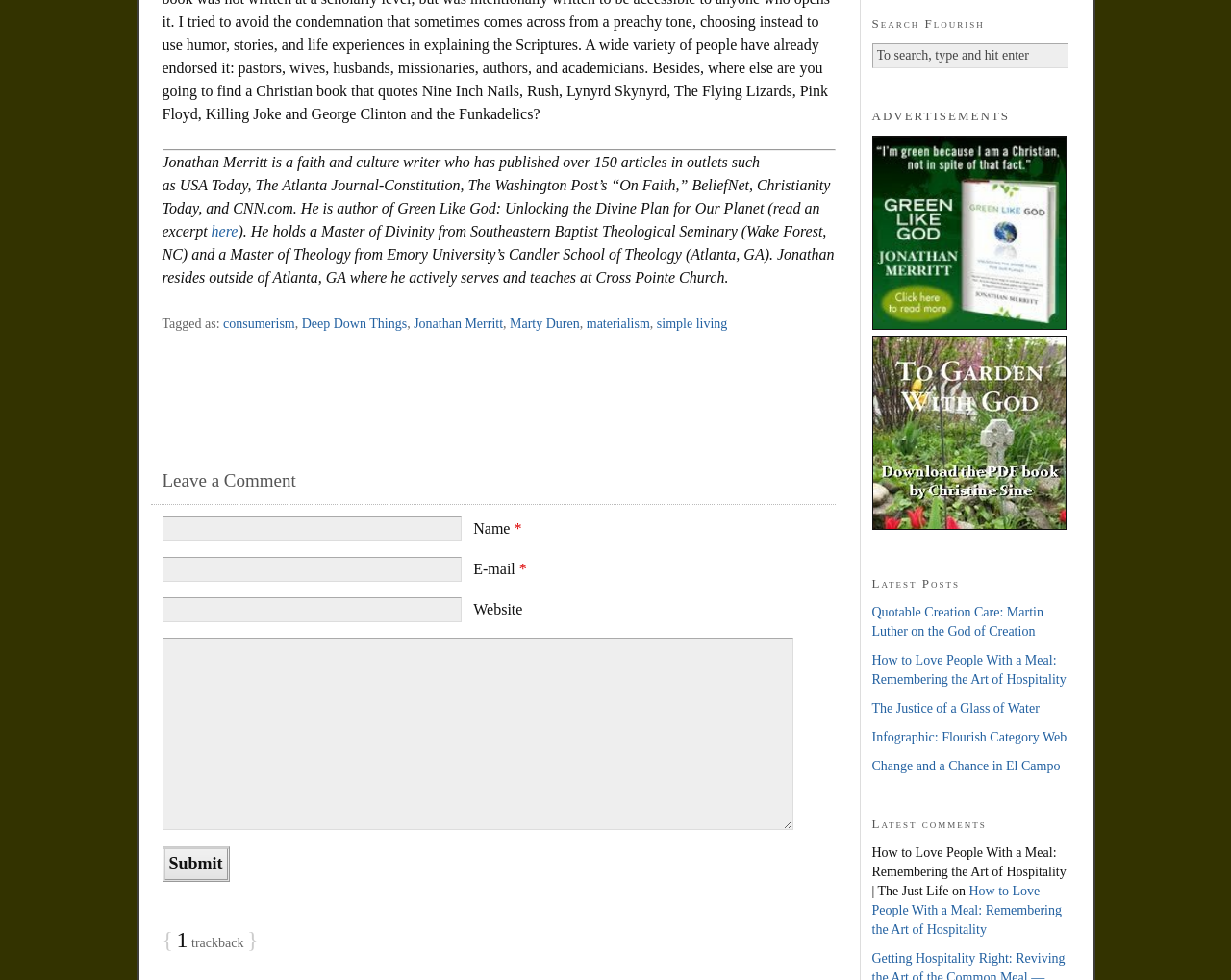Using the details in the image, give a detailed response to the question below:
What is the author's profession?

Based on the StaticText element with the text 'Jonathan Merritt is a faith and culture writer who has published over 150 articles in outlets such as USA Today, The Atlanta Journal-Constitution, The Washington Post’s “On Faith,” BeliefNet, Christianity Today, and CNN.com.', we can infer that the author's profession is a faith and culture writer.